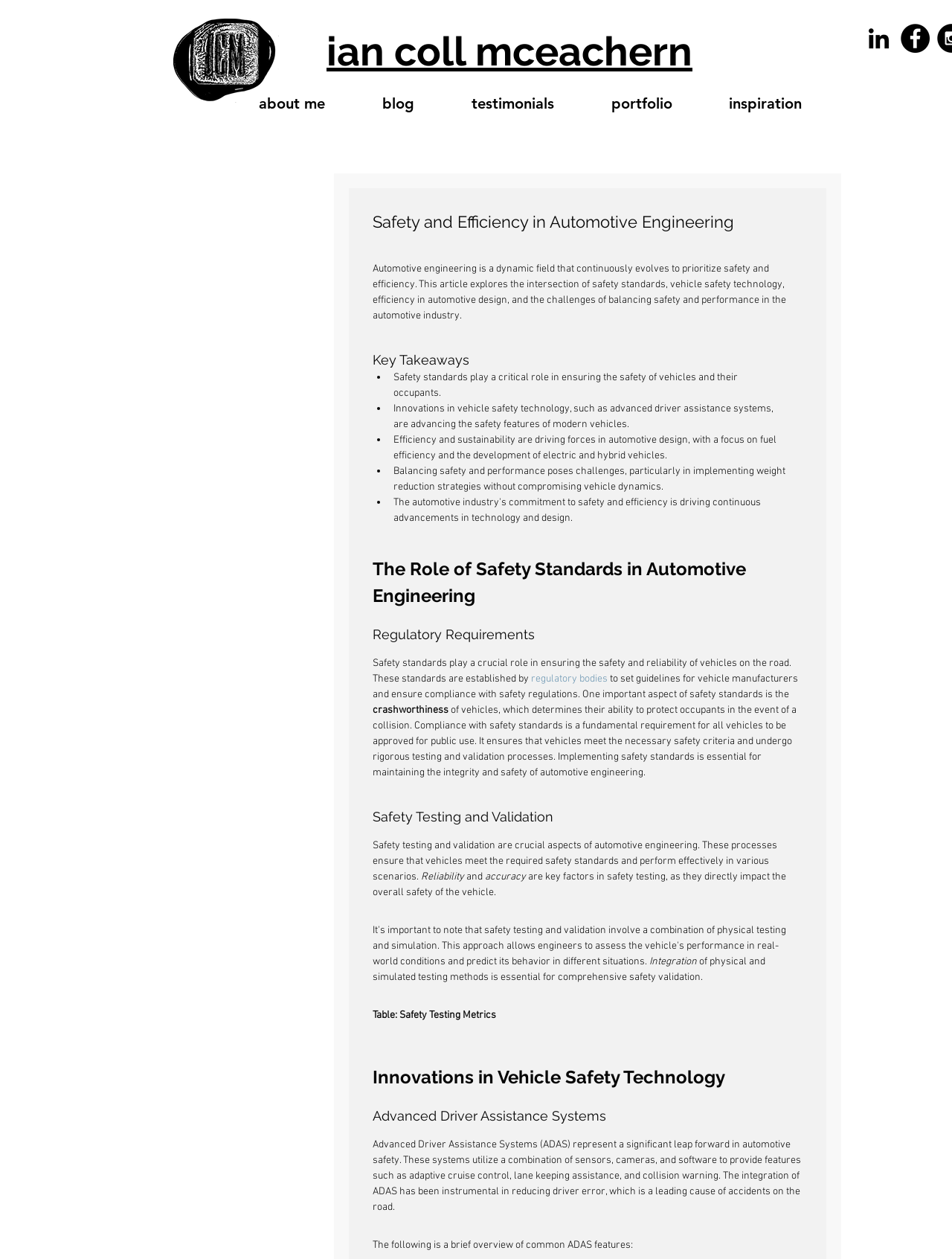Please identify the bounding box coordinates of the area I need to click to accomplish the following instruction: "View the 'ian coll mceachern' profile".

[0.343, 0.022, 0.753, 0.06]